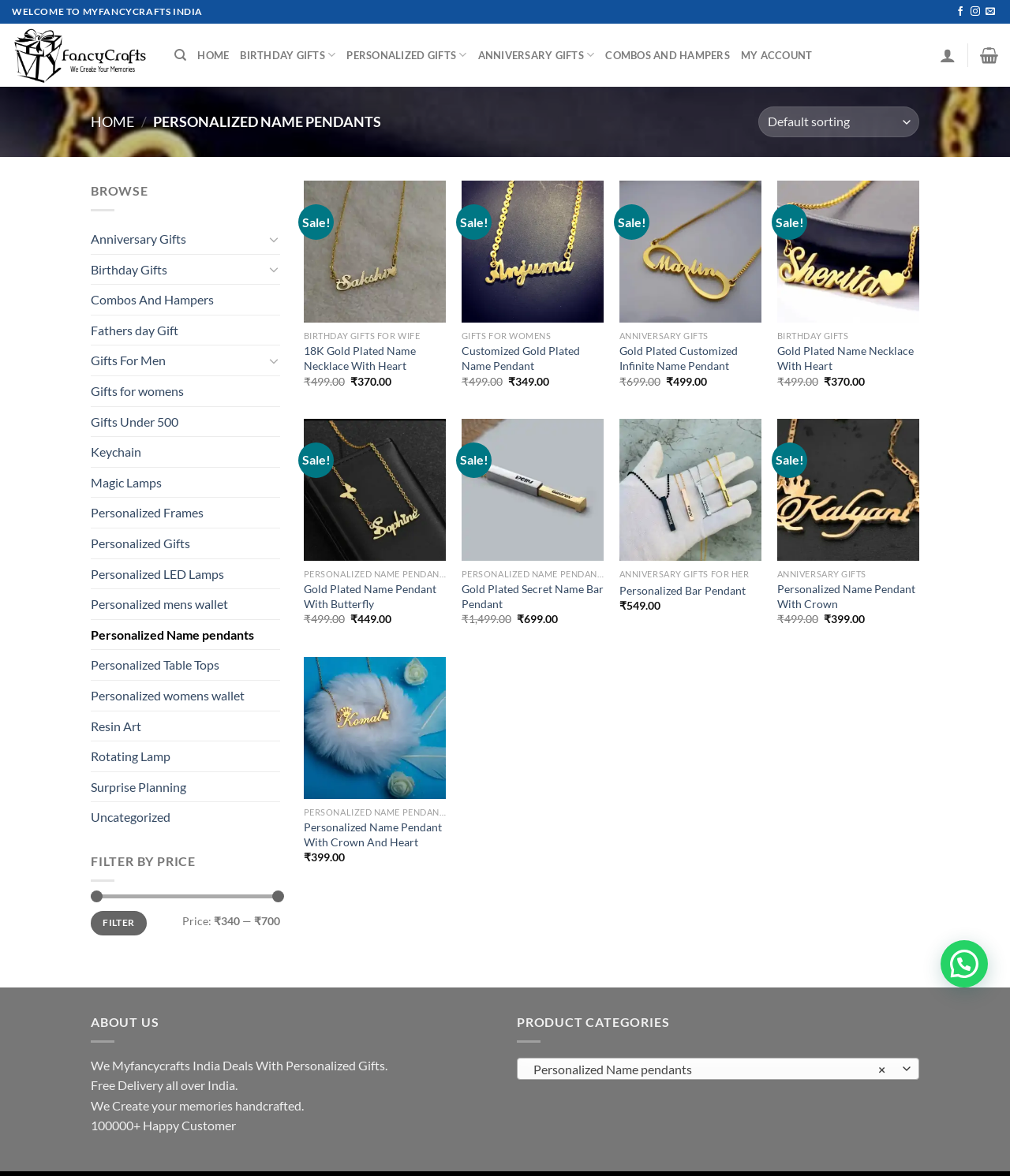Offer a comprehensive description of the webpage’s content and structure.

The webpage is an e-commerce site for personalized gifts, specifically showcasing name pendants. At the top, there is a welcome message "WELCOME TO MYFANCYCRAFTS INDIA" and a set of social media links to follow the brand on Facebook and Instagram. Below that, there is a navigation menu with links to the homepage, birthday gifts, personalized gifts, anniversary gifts, and more.

On the left side, there is a complementary section with a "BROWSE" heading, followed by a list of categories such as anniversary gifts, birthday gifts, combos and hampers, and more. Each category has a toggle button next to it.

In the main content area, there are three product listings, each with a sale tag and an image of the product. The first product is an 18K gold-plated name necklace with a heart, priced at ₹340. The second product is a customized name pendant, priced at ₹349. The third product is a gold-plated customized infinite name pendant, also priced at ₹349. Each product has a "QUICK VIEW" link, a "Wishlist" button, and a link to add the product to the wishlist.

Below each product image, there is a brief description of the product, including the original and current prices. The current prices are discounted from the original prices.

On the right side, there is a filter by price section, allowing users to set a minimum and maximum price range. There is also a "FILTER" button to apply the price filter.

At the bottom of the page, there is a complementary section with a "FILTER BY PRICE" heading, followed by a price range input field and a "FILTER" button.